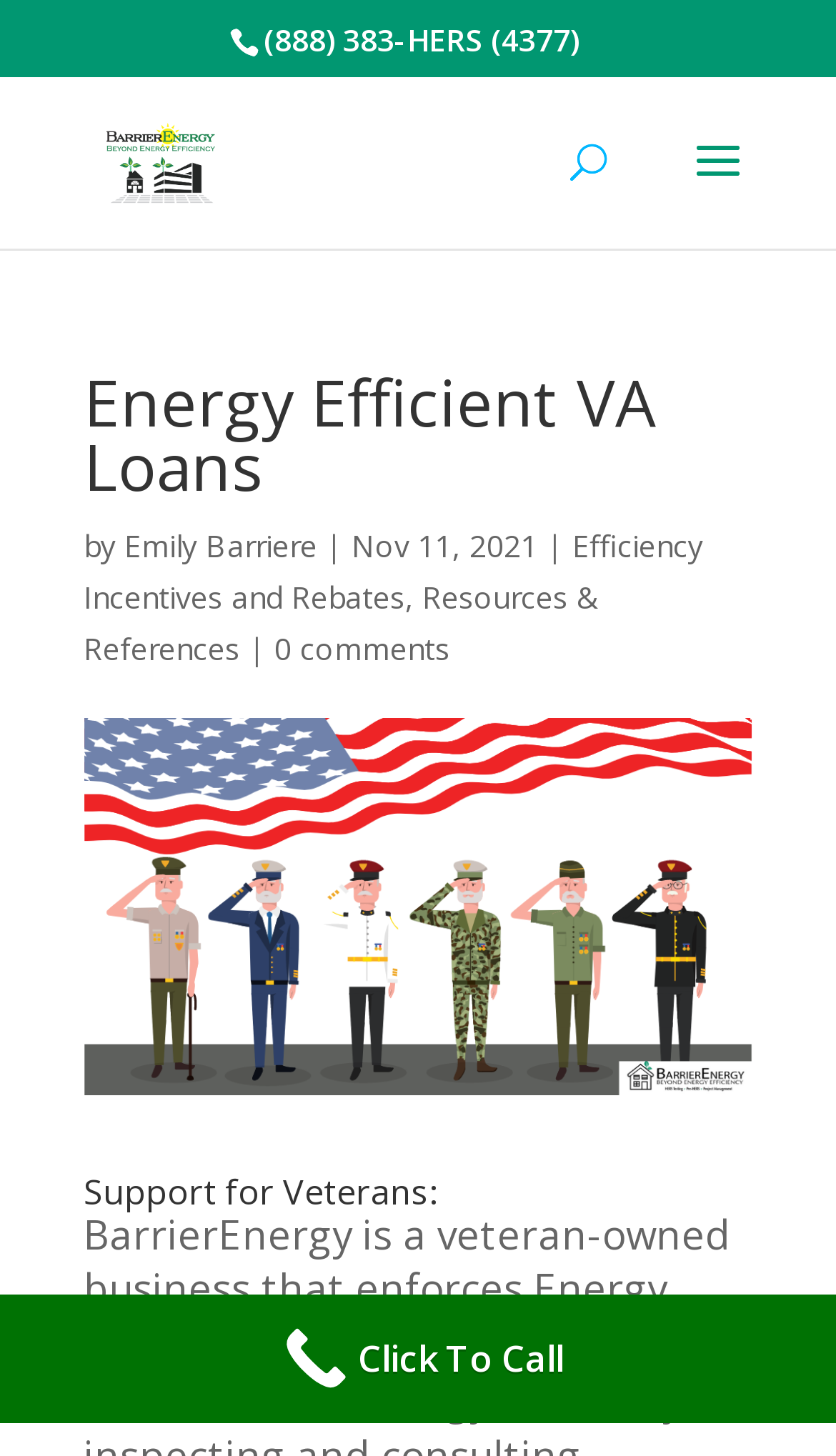Carefully observe the image and respond to the question with a detailed answer:
How many comments are there on the webpage?

I found the number of comments by looking at the section below the main heading, where I saw a link element with the text '0 comments'.